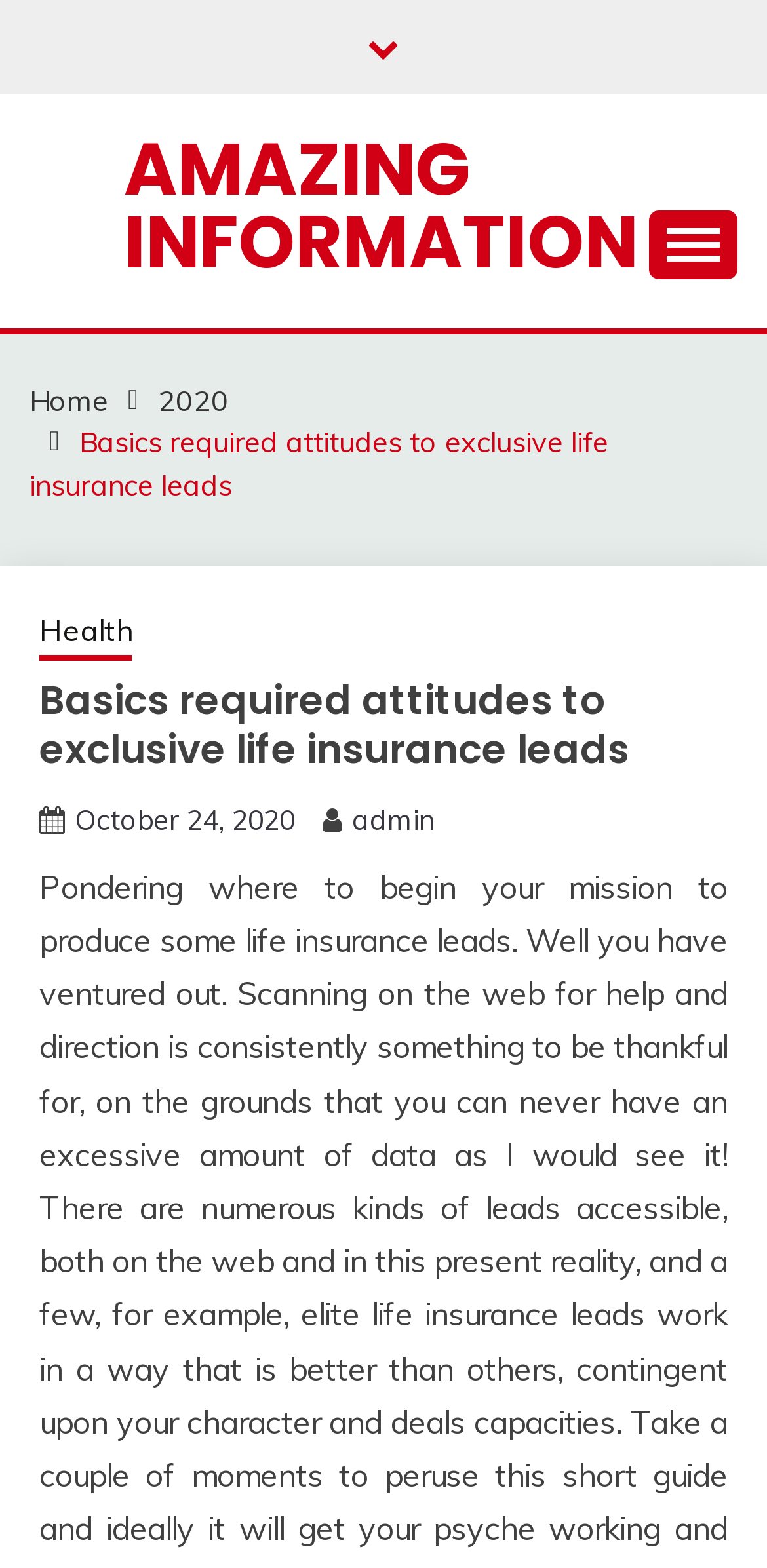What type of navigation is available on this webpage?
Provide a one-word or short-phrase answer based on the image.

Breadcrumbs